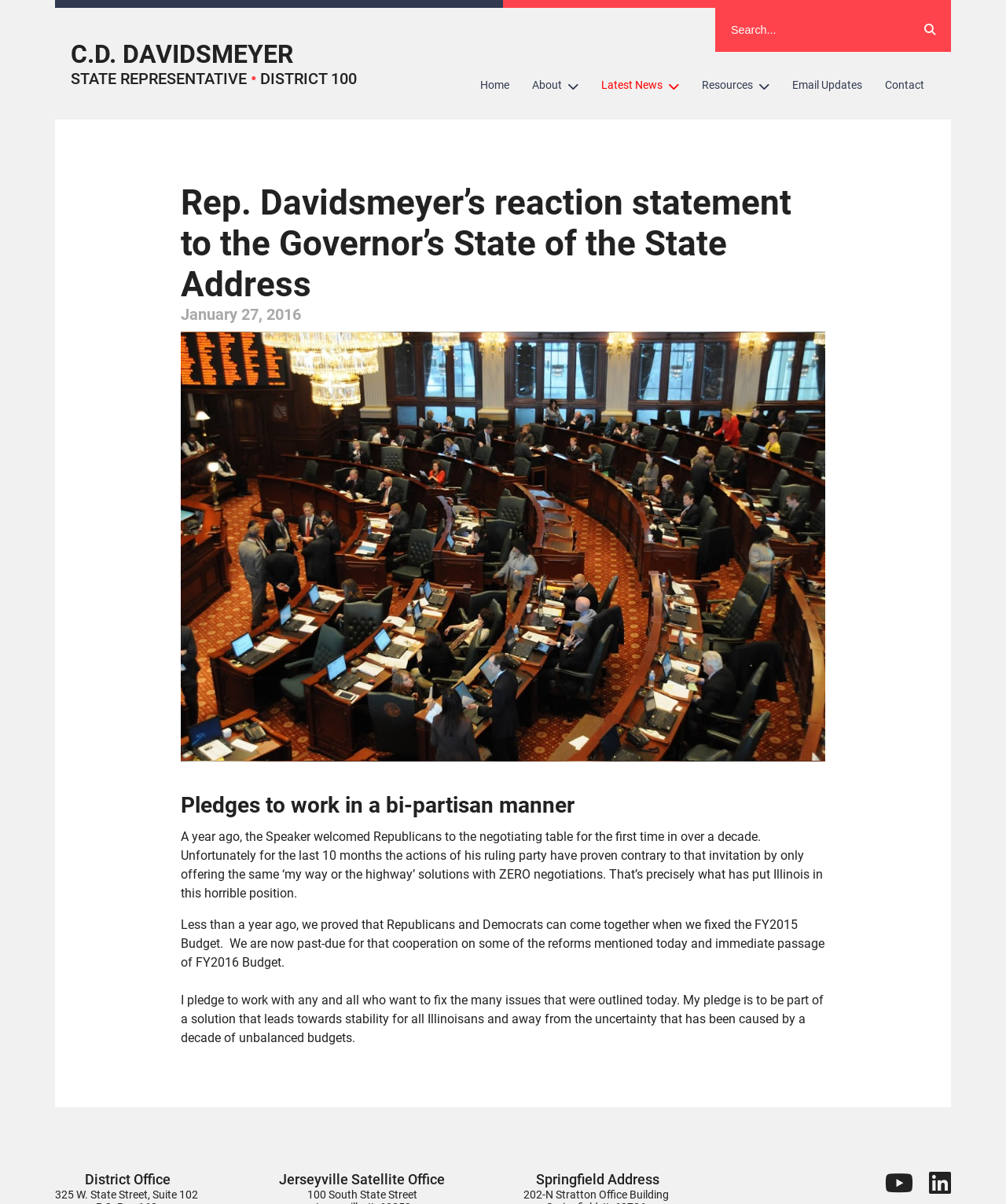Offer a meticulous caption that includes all visible features of the webpage.

This webpage is about Rep. Davidsmeyer's reaction statement to the Governor's State of the State Address. At the top, there is a header section with a link to the representative's name and a search bar with a magnifying glass icon. Below the header, there is a navigation menu with links to different sections of the website, including Home, About, Latest News, Resources, Email Updates, and Contact.

The main content of the webpage is divided into two sections. The first section has a heading with the title of the reaction statement and the date January 27, 2016. Below the heading, there is a large image that takes up most of the width of the page. 

The second section has three paragraphs of text. The first paragraph discusses the importance of bi-partisan cooperation and criticizes the ruling party's actions. The second paragraph mentions a past instance of successful cooperation between Republicans and Democrats and calls for similar cooperation on current issues. The third paragraph is a pledge from the representative to work with others to find solutions to the state's problems.

At the bottom of the page, there are three lines of text with contact information, including the district office, a satellite office, and a Springfield address. There are also two social media links, represented by icons, at the very bottom of the page.